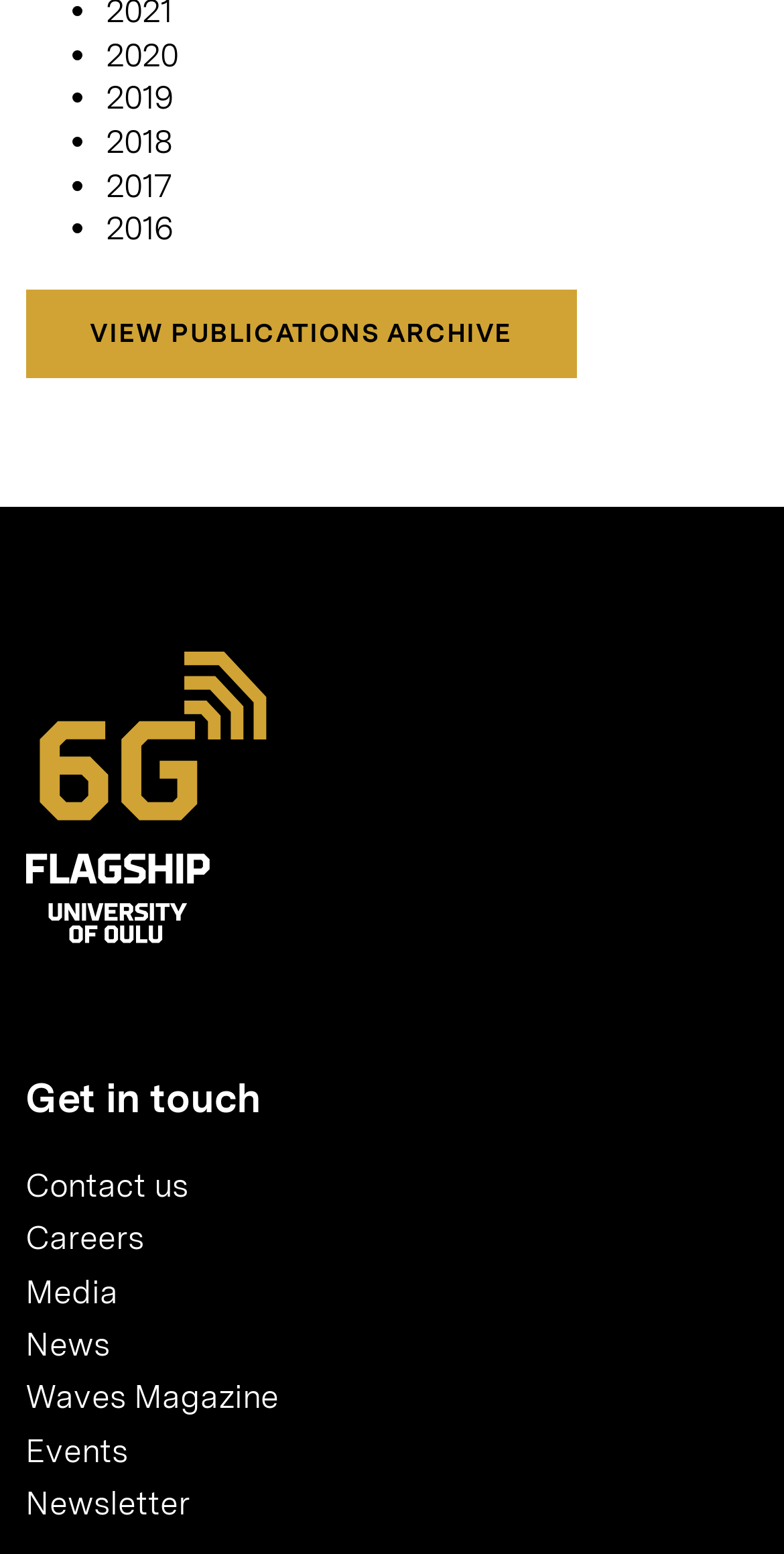Kindly respond to the following question with a single word or a brief phrase: 
How many menu items are there?

7